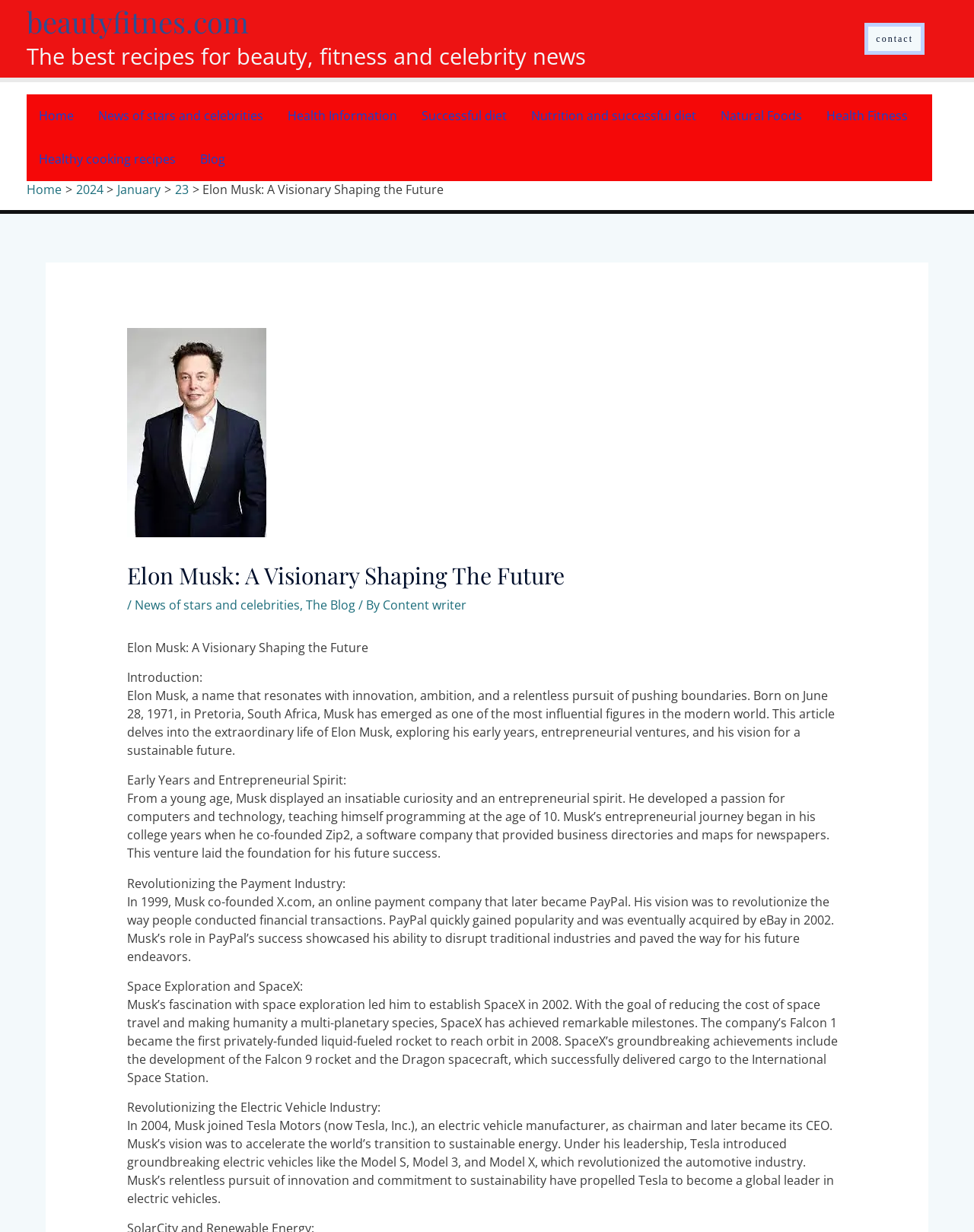Please give a one-word or short phrase response to the following question: 
What is the name of the person described in this article?

Elon Musk